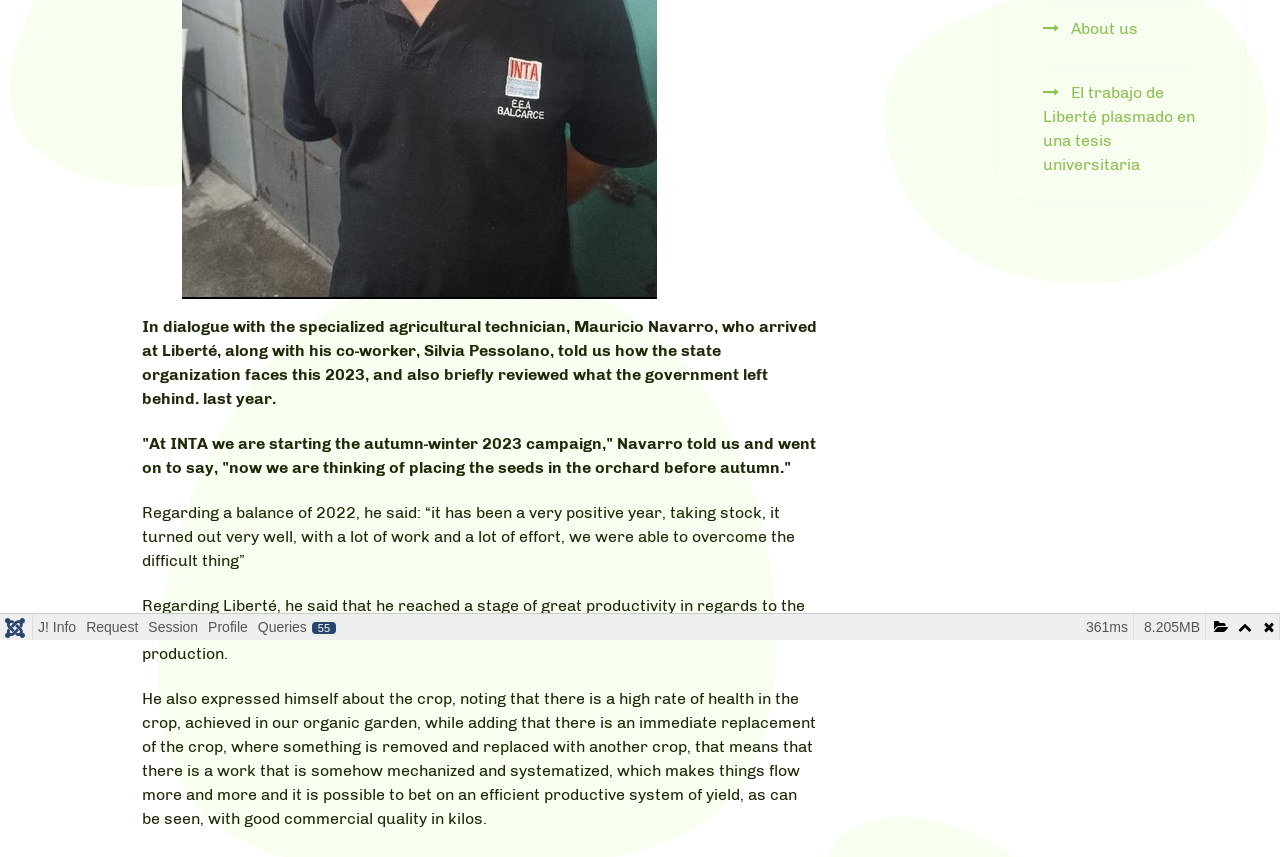Predict the bounding box for the UI component with the following description: "Accept".

None